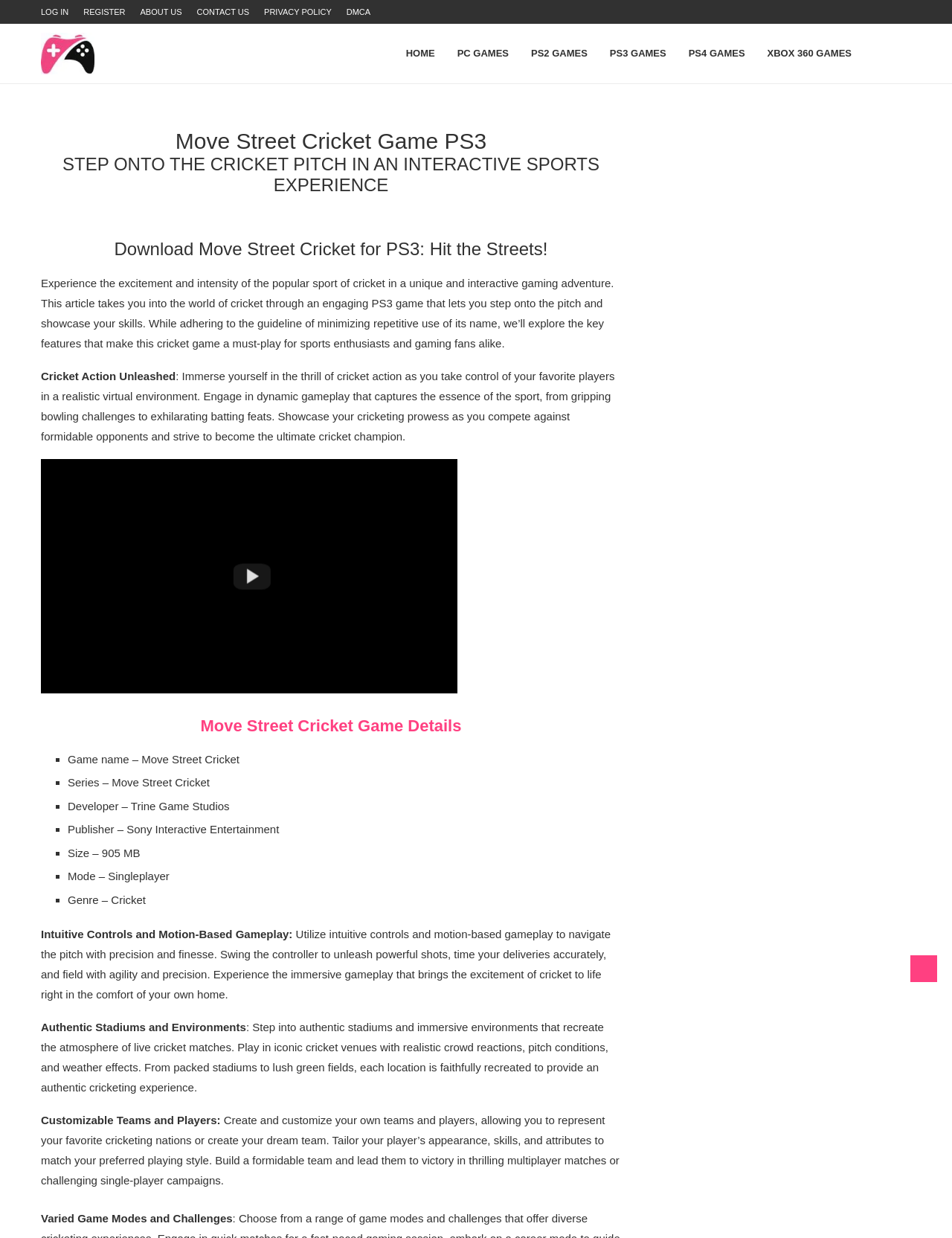Please mark the bounding box coordinates of the area that should be clicked to carry out the instruction: "Click on Move Street Cricket Game Details".

[0.211, 0.579, 0.485, 0.594]